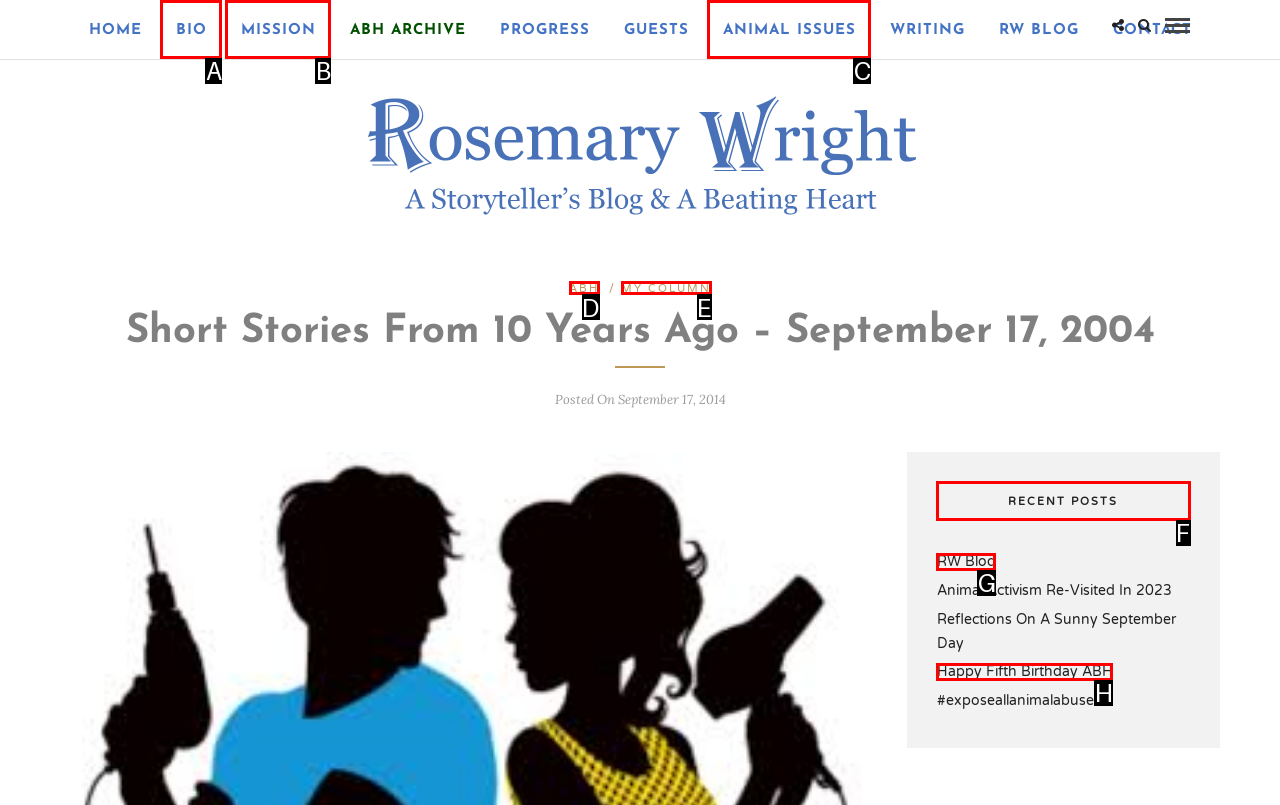Determine the letter of the UI element that you need to click to perform the task: read recent posts.
Provide your answer with the appropriate option's letter.

F